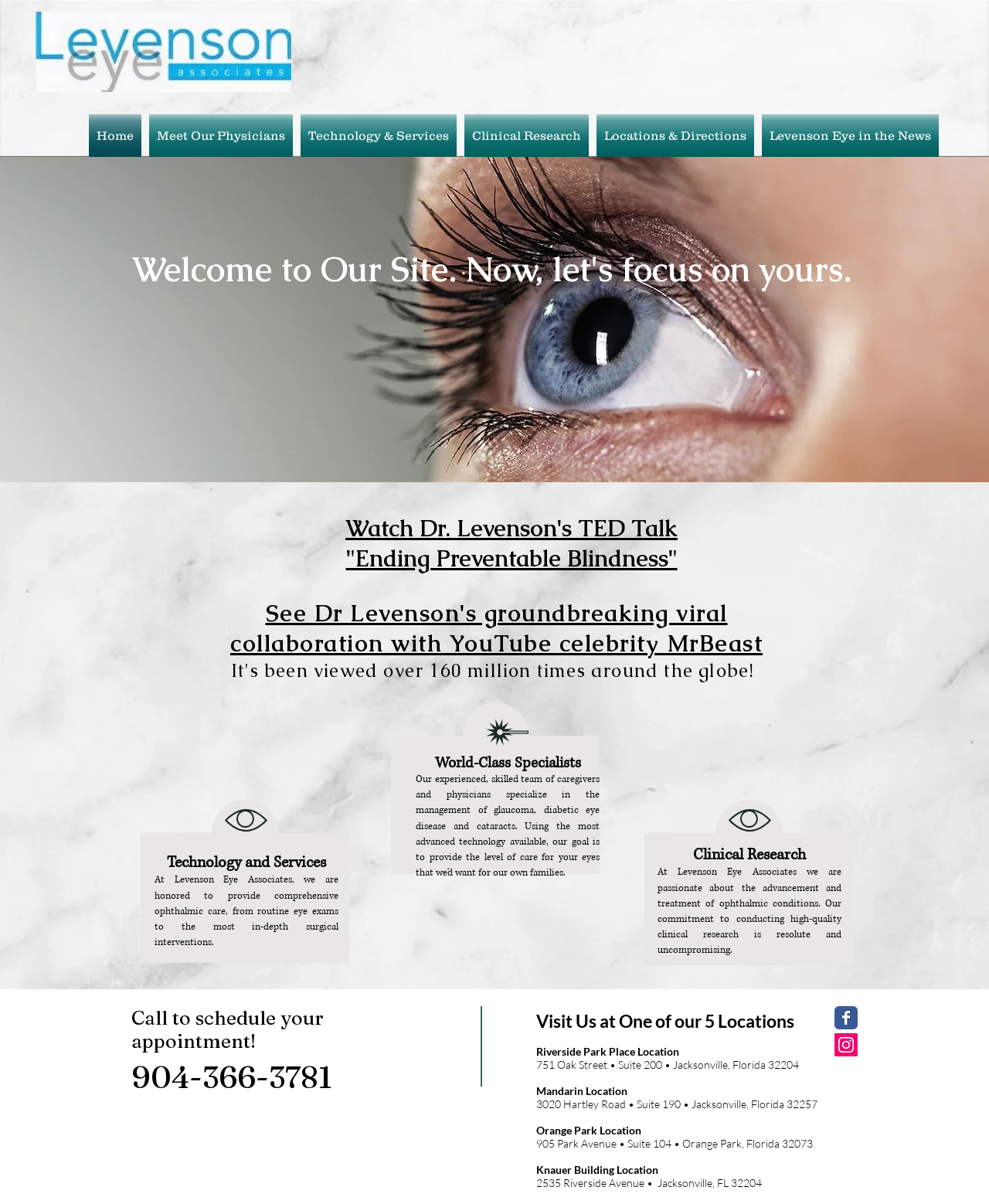Given the description of a UI element: "Technology & Services", identify the bounding box coordinates of the matching element in the webpage screenshot.

[0.3, 0.095, 0.466, 0.13]